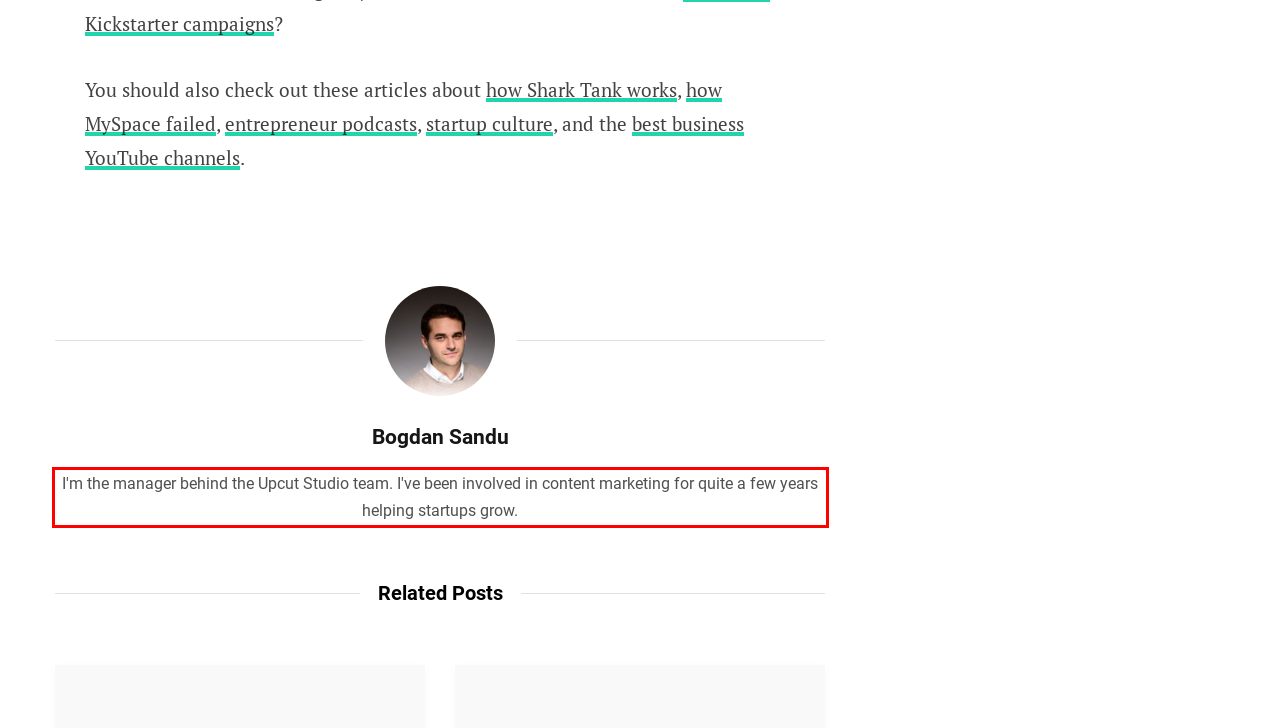Given a webpage screenshot, identify the text inside the red bounding box using OCR and extract it.

I'm the manager behind the Upcut Studio team. I've been involved in content marketing for quite a few years helping startups grow.